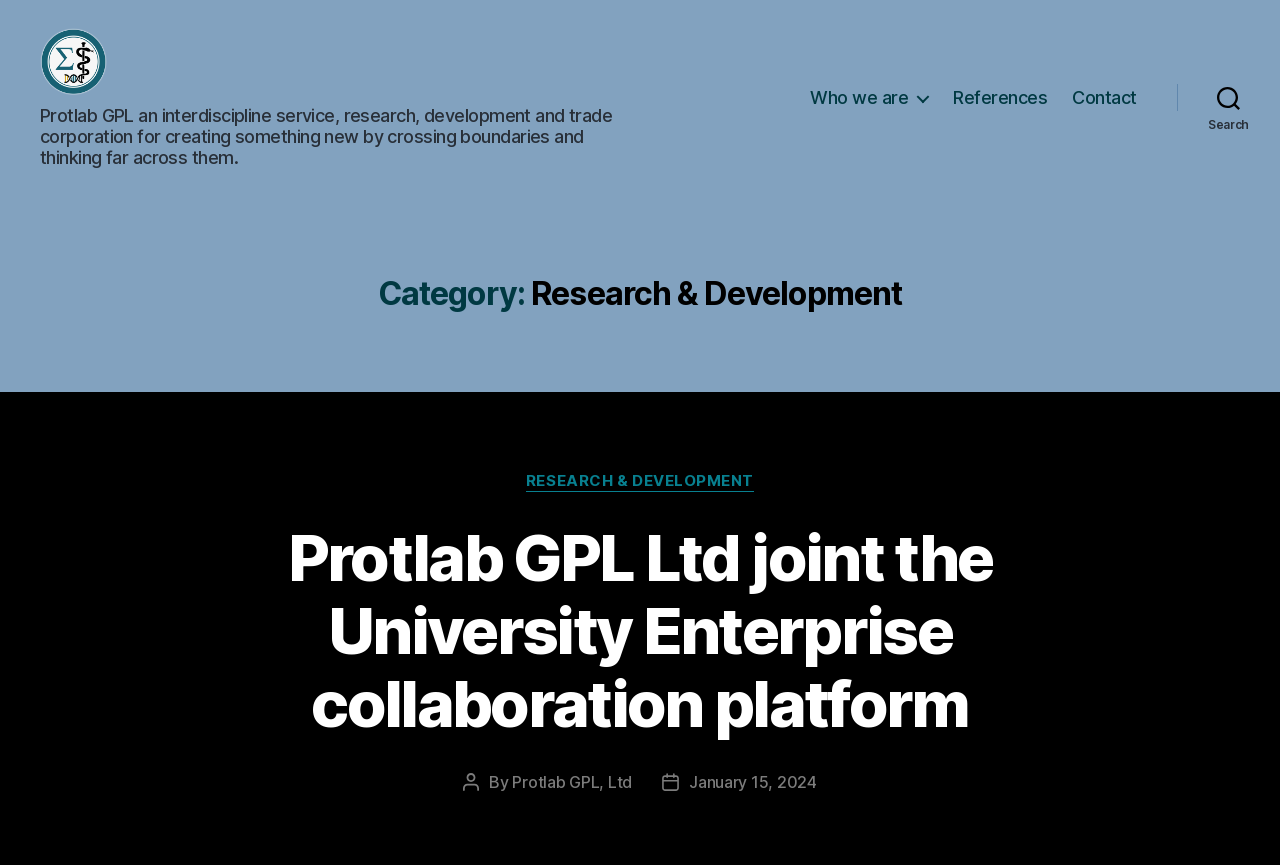Identify the bounding box coordinates of the section to be clicked to complete the task described by the following instruction: "view protlab gpl ltd joint the university enterprise collaboration platform". The coordinates should be four float numbers between 0 and 1, formatted as [left, top, right, bottom].

[0.225, 0.627, 0.775, 0.884]